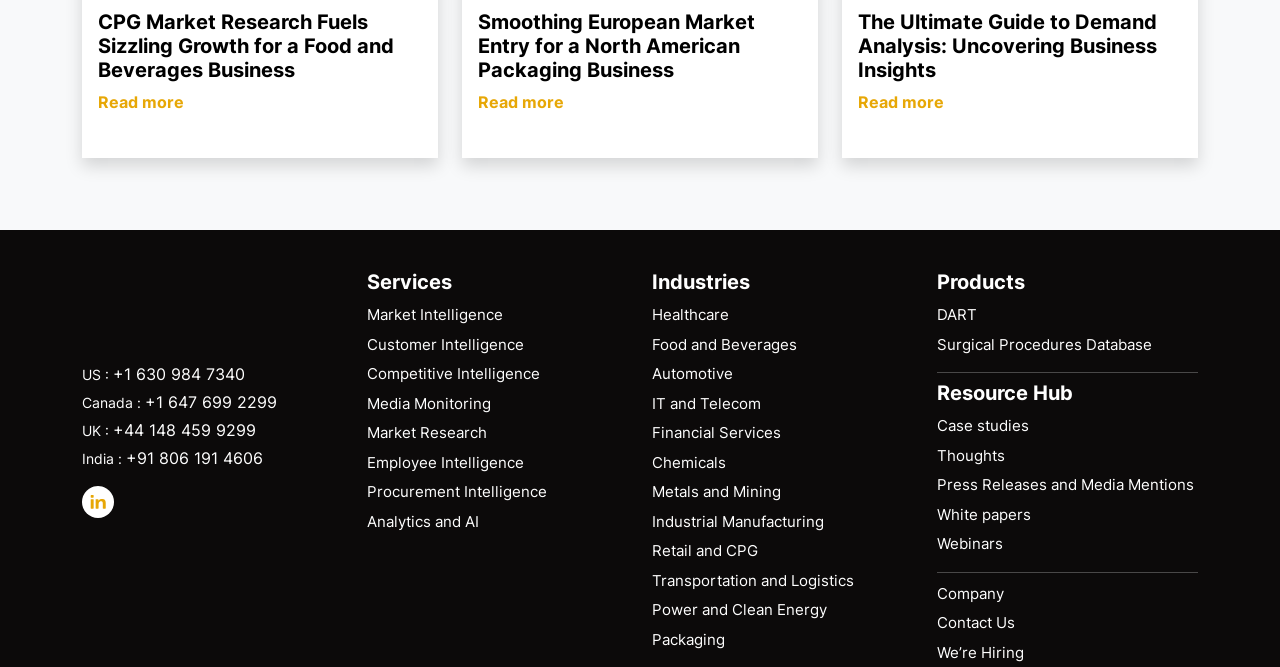Kindly provide the bounding box coordinates of the section you need to click on to fulfill the given instruction: "Learn about Market Intelligence".

[0.287, 0.458, 0.393, 0.486]